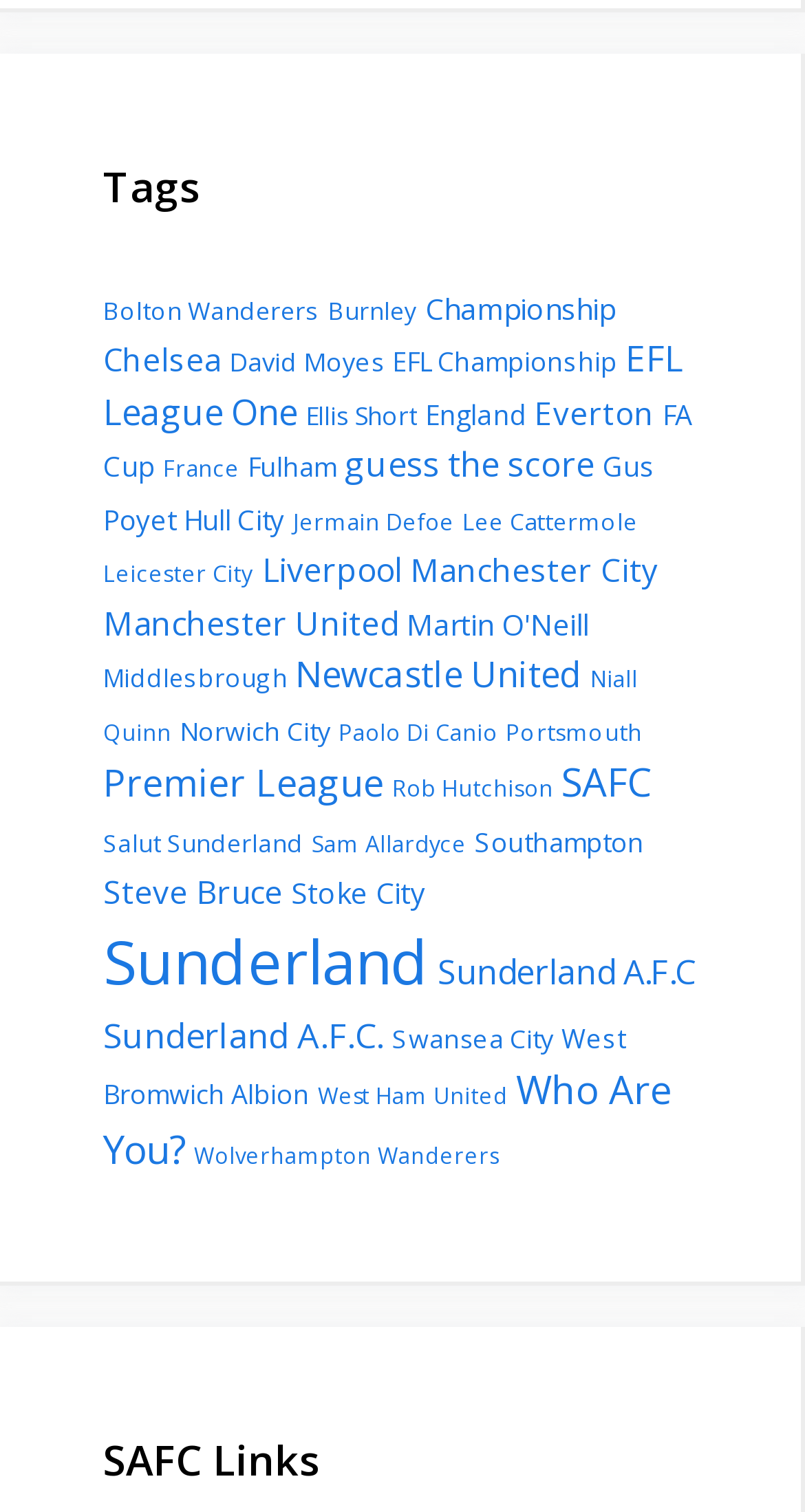What is the category of 'Bolton Wanderers'?
Based on the visual content, answer with a single word or a brief phrase.

Football